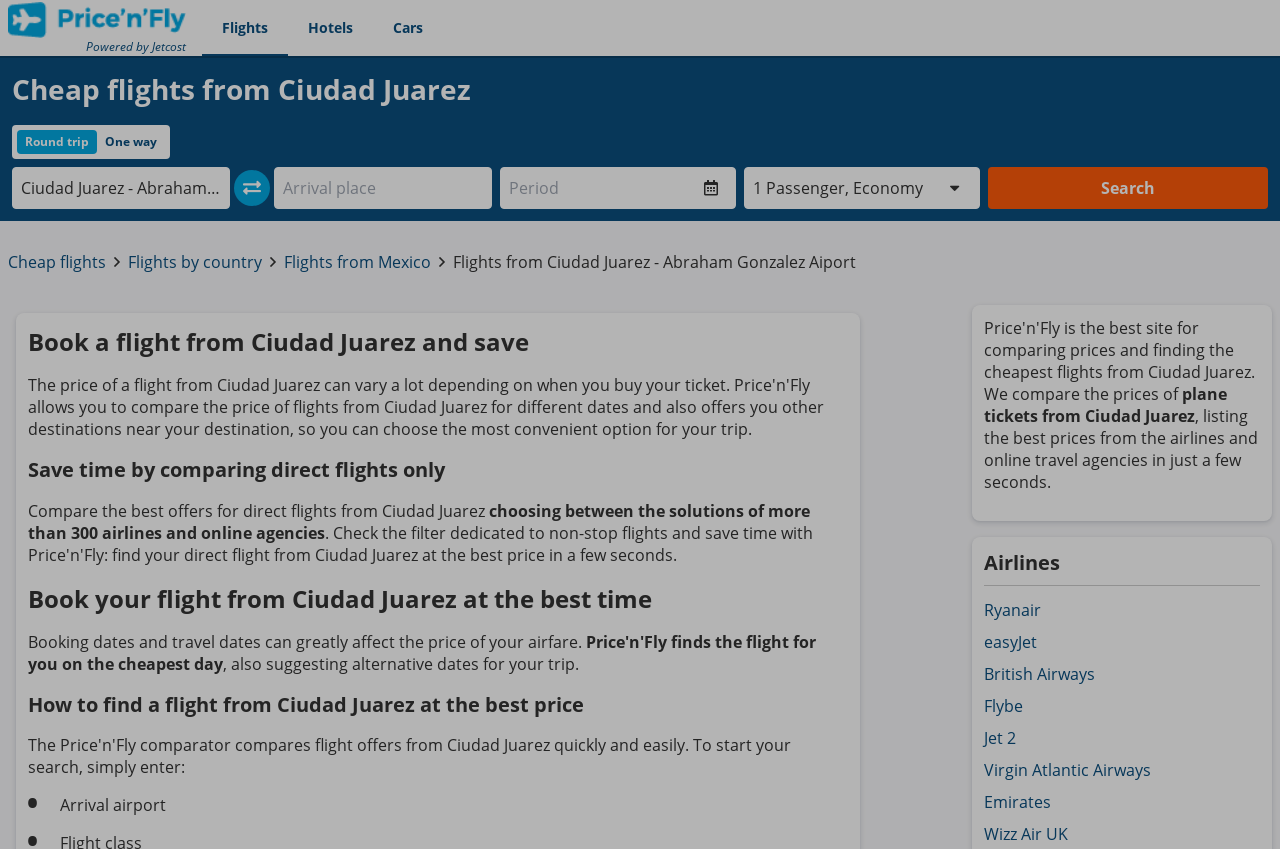Identify the bounding box for the described UI element. Provide the coordinates in (top-left x, top-left y, bottom-right x, bottom-right y) format with values ranging from 0 to 1: Flights from Mexico

[0.222, 0.296, 0.34, 0.32]